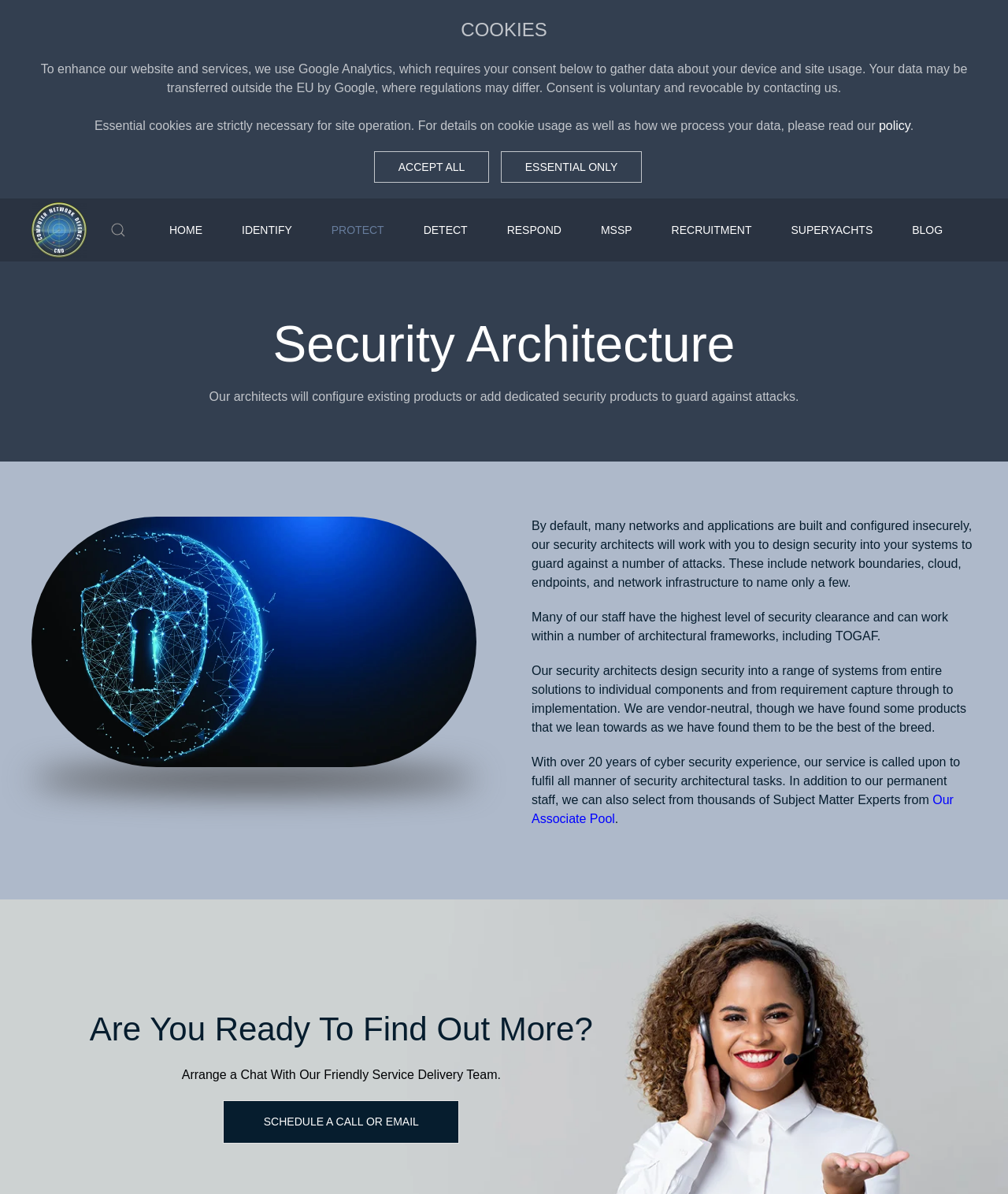Using the webpage screenshot, find the UI element described by Essential Only. Provide the bounding box coordinates in the format (top-left x, top-left y, bottom-right x, bottom-right y), ensuring all values are floating point numbers between 0 and 1.

[0.497, 0.127, 0.637, 0.153]